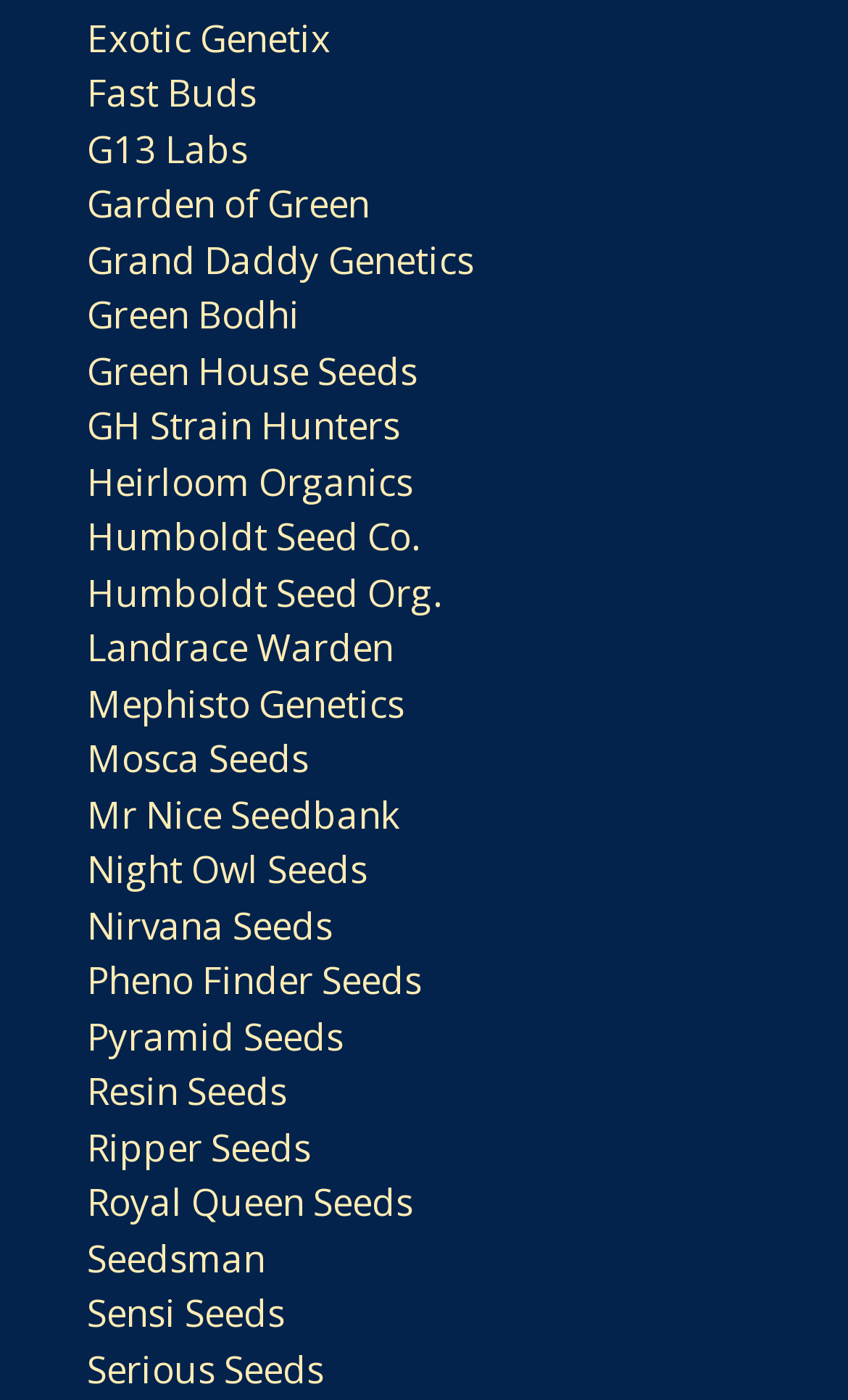What is the width of the 'Humboldt Seed Co.' link?
Look at the image and answer the question using a single word or phrase.

0.392